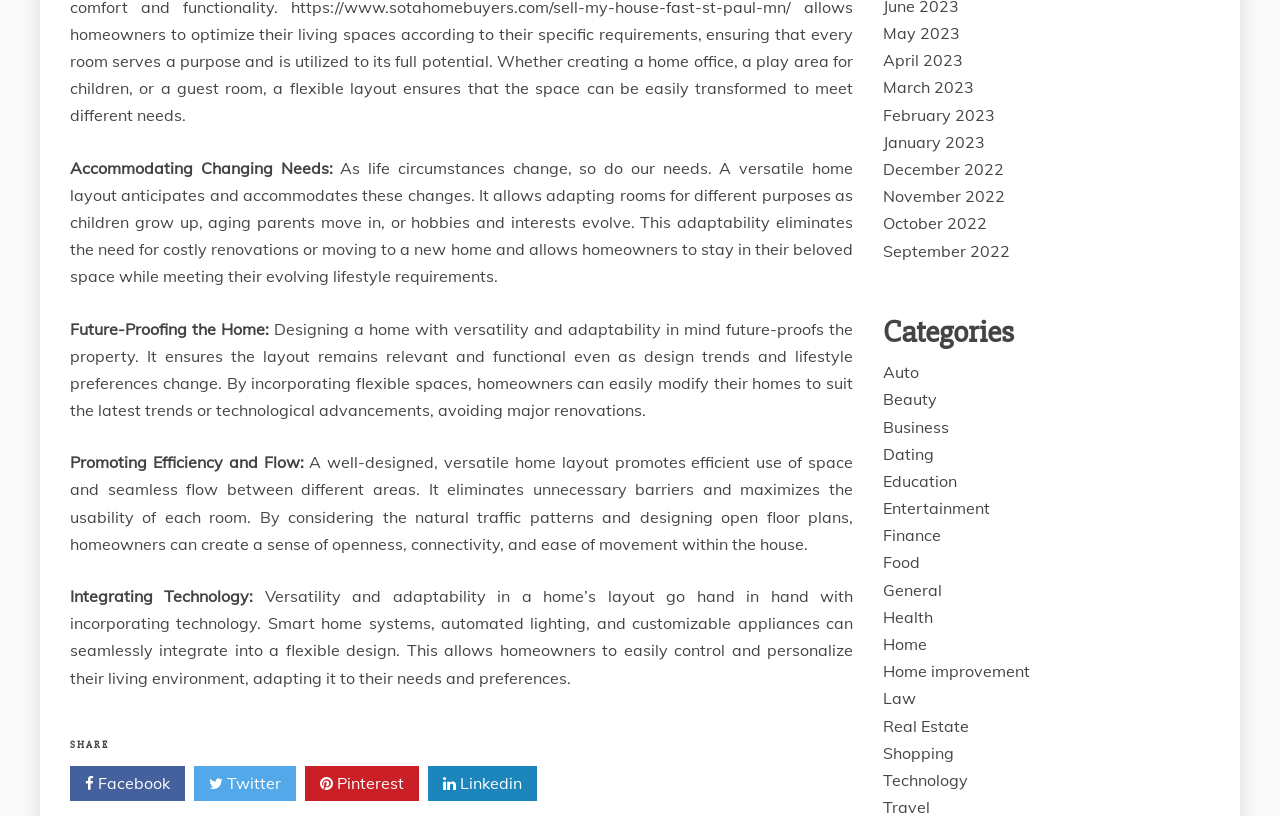Please find the bounding box coordinates of the section that needs to be clicked to achieve this instruction: "View posts from May 2023".

[0.69, 0.028, 0.75, 0.053]